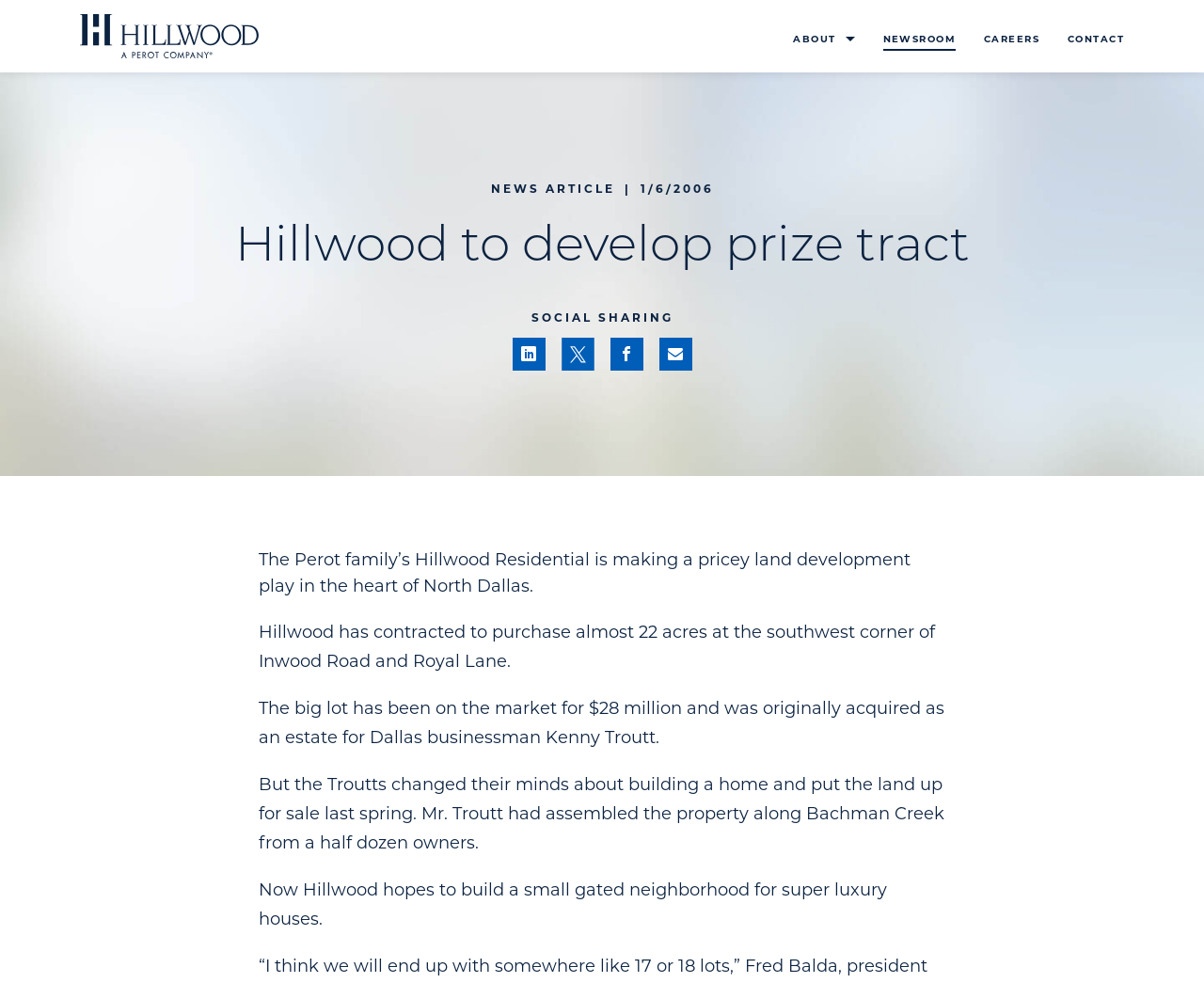How many acres of land is Hillwood purchasing?
Kindly offer a comprehensive and detailed response to the question.

According to the article, Hillwood has contracted to purchase almost 22 acres at the southwest corner of Inwood Road and Royal Lane, as stated in the second paragraph.